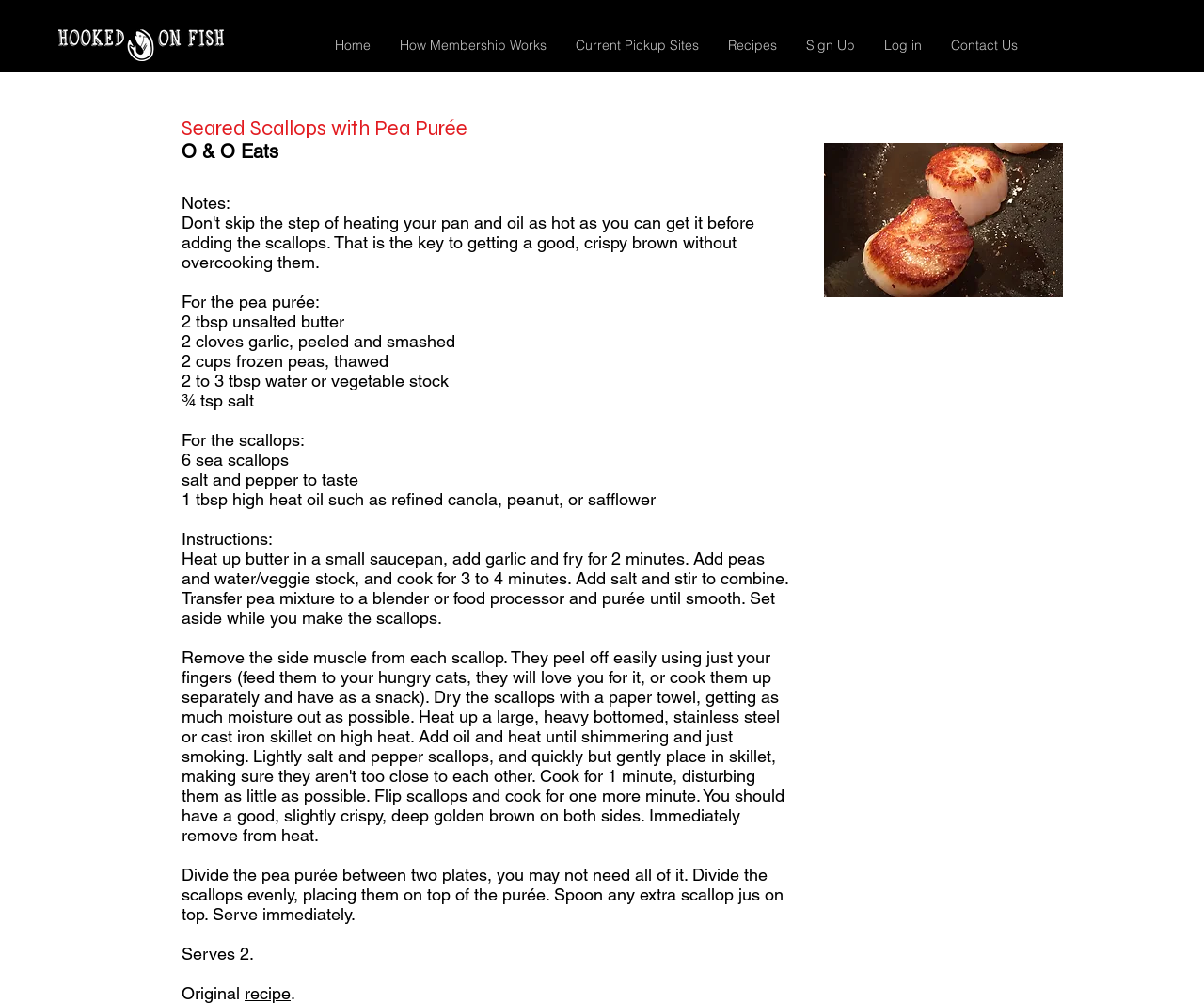Answer the question briefly using a single word or phrase: 
How many servings does the recipe yield?

2